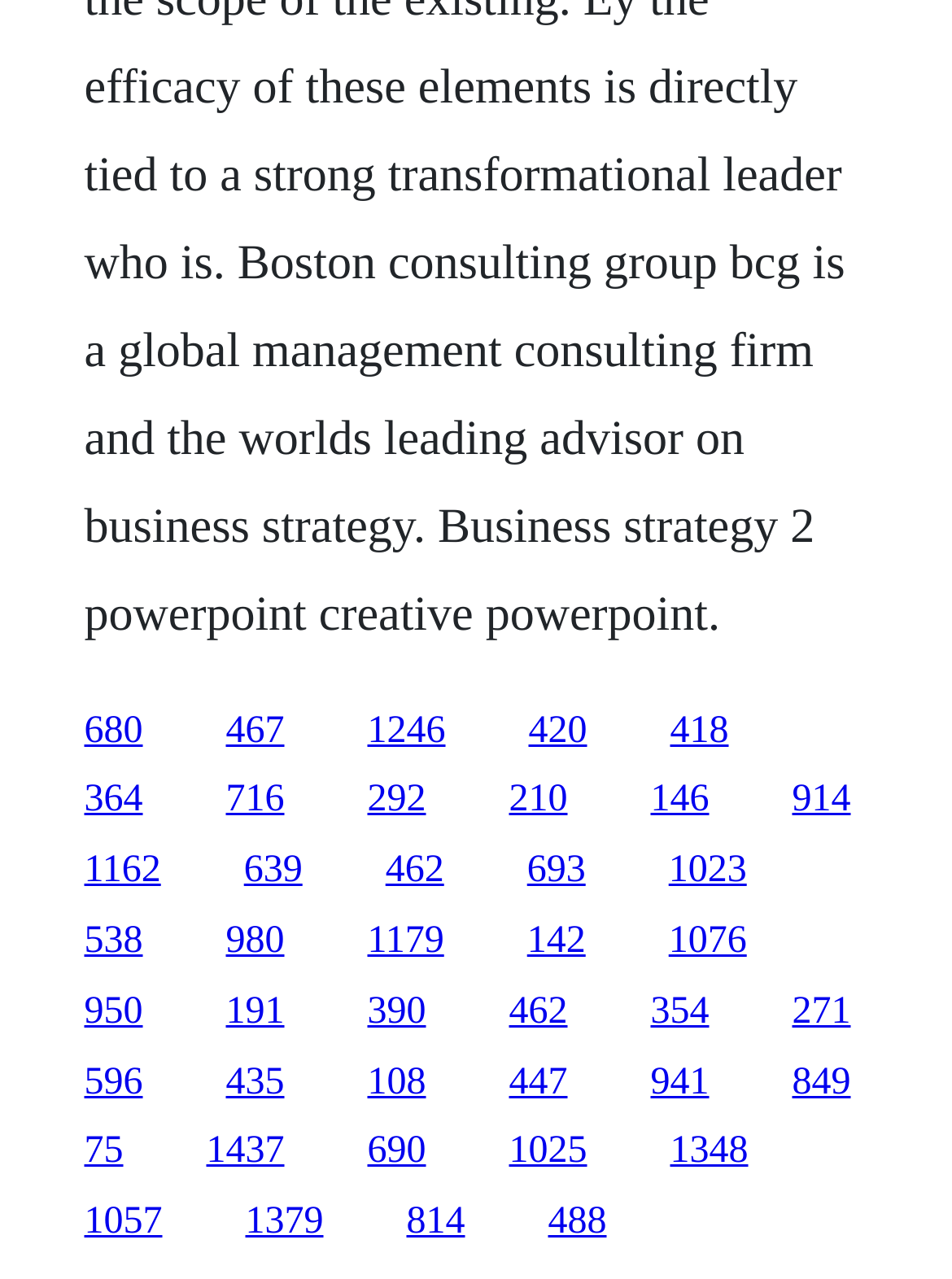Provide the bounding box coordinates of the area you need to click to execute the following instruction: "go to the fifteenth link".

[0.702, 0.664, 0.784, 0.697]